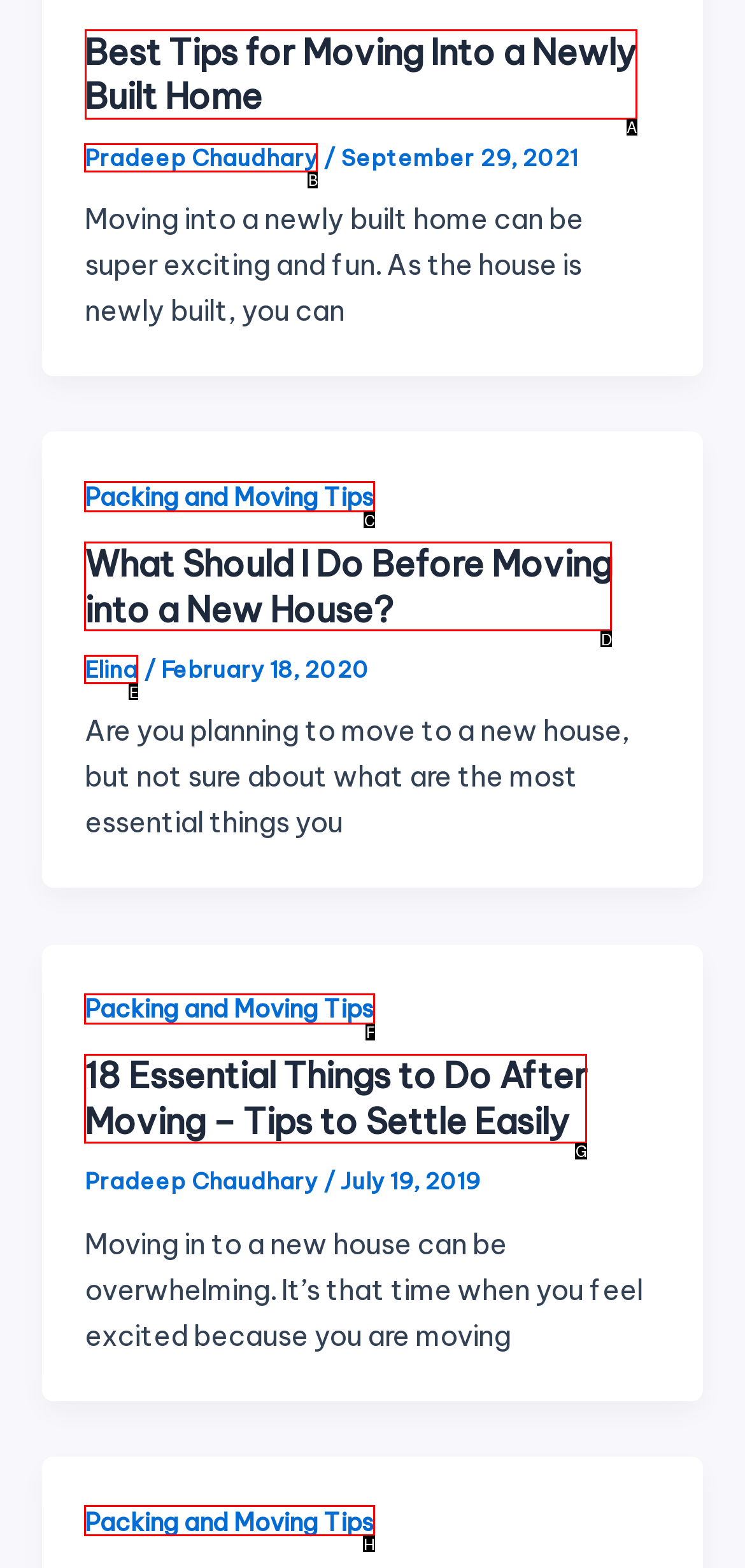Point out which HTML element you should click to fulfill the task: click on the link to read about best tips for moving into a newly built home.
Provide the option's letter from the given choices.

A